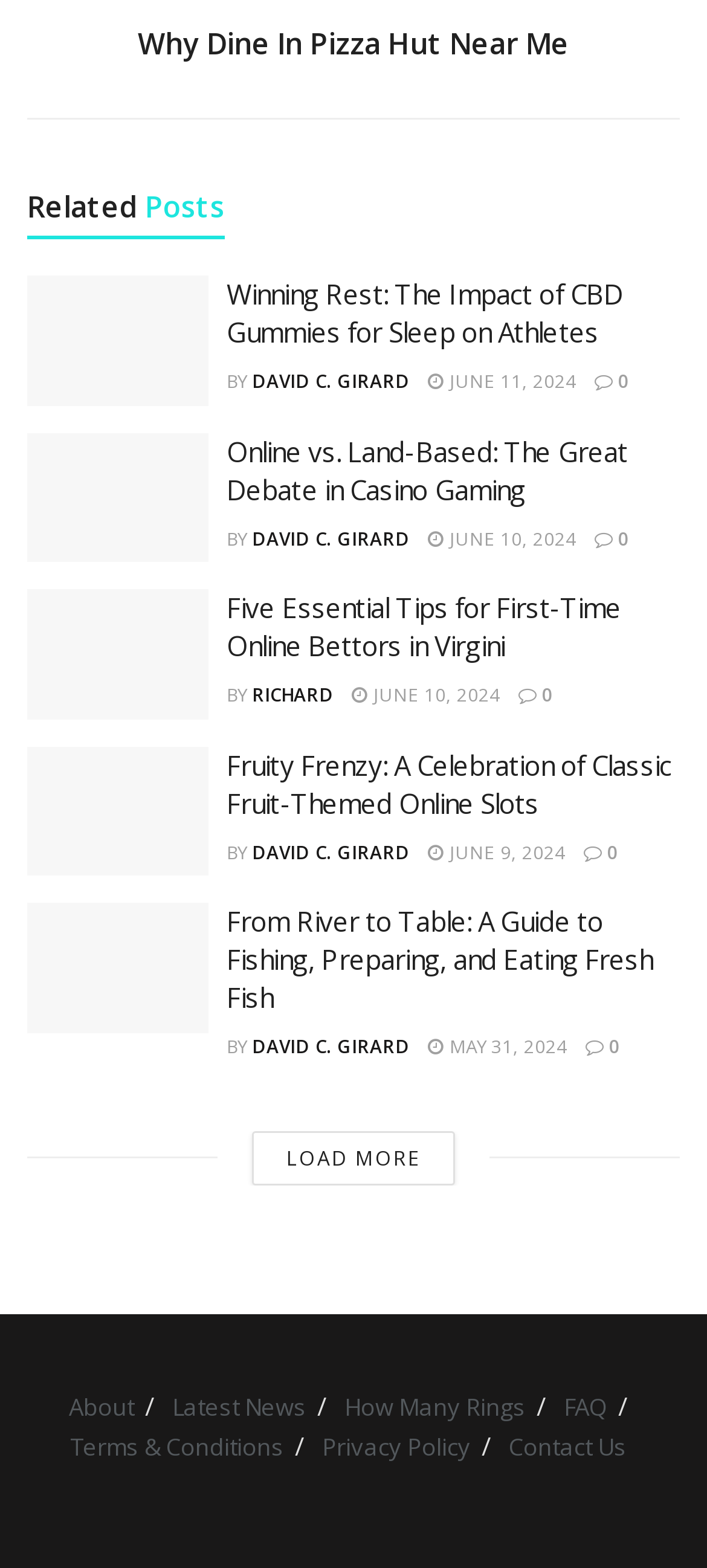What type of content is available on this webpage?
Use the information from the image to give a detailed answer to the question.

The webpage has multiple articles with headings, images, and authors, which suggests that the type of content available on this webpage is blog posts.